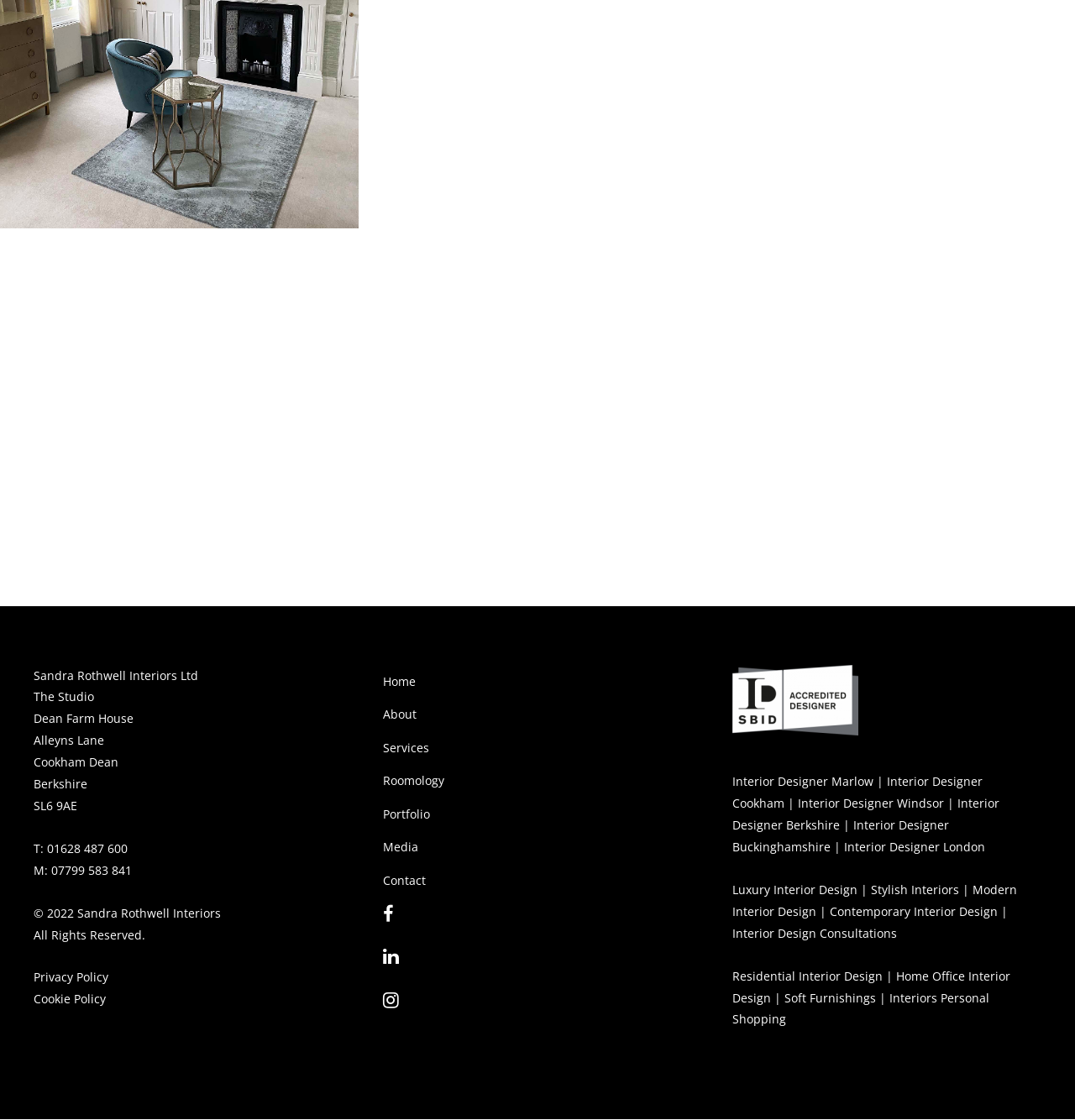Look at the image and write a detailed answer to the question: 
What is the phone number to book a consultation?

I found the answer by looking at the heading element with the text 'To book your initial consultation, please call Sandra on 07799 583841 or contact her below.' which provides the phone number to book a consultation.